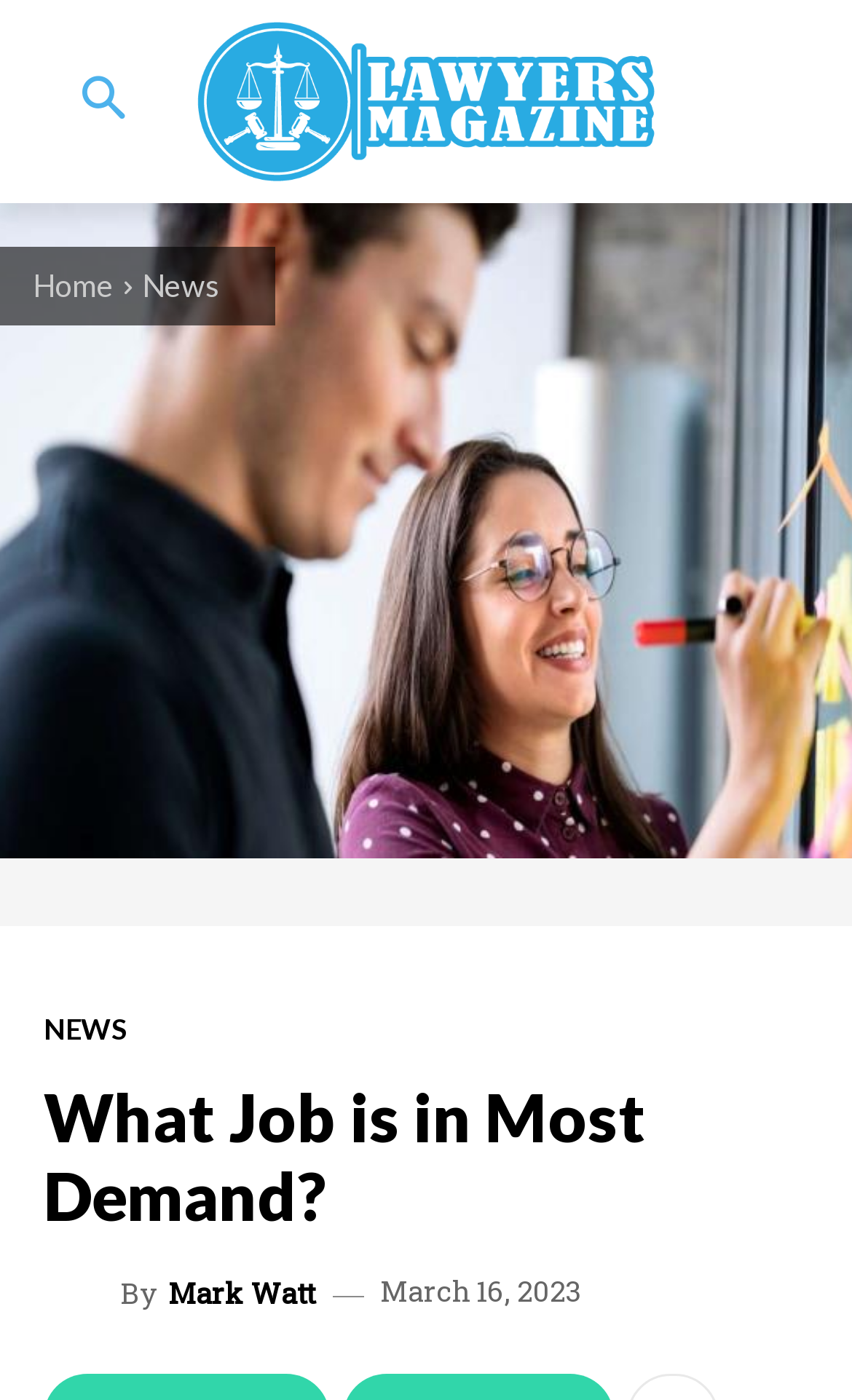What can be done on the webpage?
Please respond to the question with as much detail as possible.

The webpage has a search function, as indicated by the button element with the text 'Search' at the top right corner of the webpage. This suggests that users can search for specific content on the website.